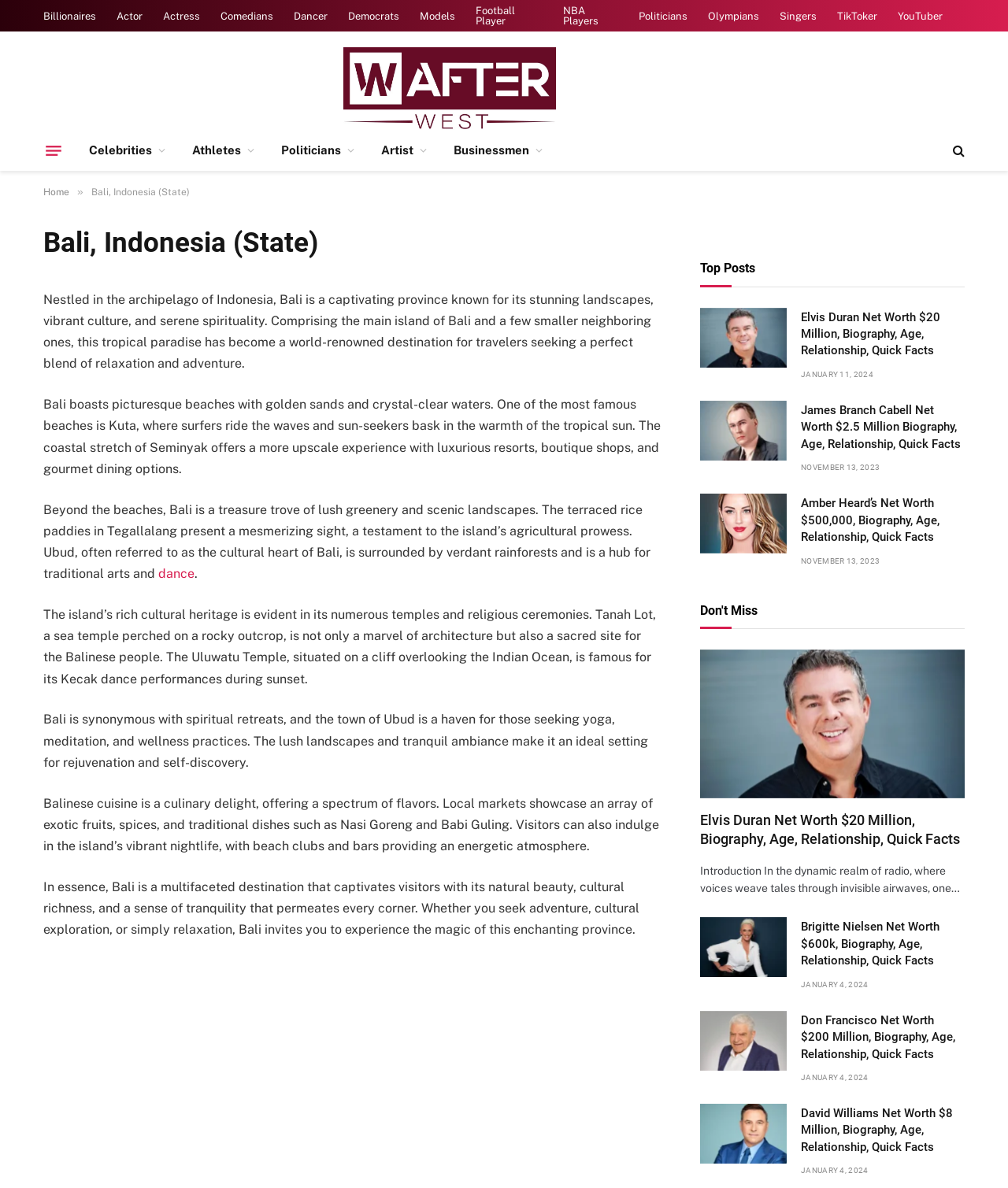Generate a comprehensive description of the webpage.

This webpage is about Bali, Indonesia, and it provides an overview of the province's stunning landscapes, vibrant culture, and serene spirituality. At the top of the page, there are several links to categories of celebrities, including billionaires, actors, athletes, and politicians. Below these links, there is a menu button and a link to "After West" with an accompanying image.

The main content of the page is divided into several sections. The first section provides an introduction to Bali, describing it as a captivating province with stunning landscapes, vibrant culture, and serene spirituality. The text is accompanied by a heading that reads "Bali, Indonesia (State)".

The next section describes Bali's beaches, including Kuta and Seminyak, which offer a range of experiences from surfing to luxury resorts and gourmet dining. The following section highlights the island's lush greenery and scenic landscapes, including the terraced rice paddies in Tegallalang and the cultural heart of Bali, Ubud.

The page also explores Bali's rich cultural heritage, including its numerous temples and religious ceremonies, such as Tanah Lot and the Uluwatu Temple. Additionally, it touches on the island's spiritual retreats, yoga, meditation, and wellness practices, as well as its vibrant nightlife.

The final section of the main content is a collection of articles, each with a heading, image, and brief summary. These articles appear to be about celebrities, including Elvis Duran, James Branch Cabell, and Amber Heard, and provide information about their net worth, biography, age, relationship, and quick facts. The articles are divided into two sections, "Top Posts" and "Don't Miss".

Throughout the page, there are several images, including photos of beaches, landscapes, and celebrities. The layout is clean and easy to navigate, with clear headings and concise text.